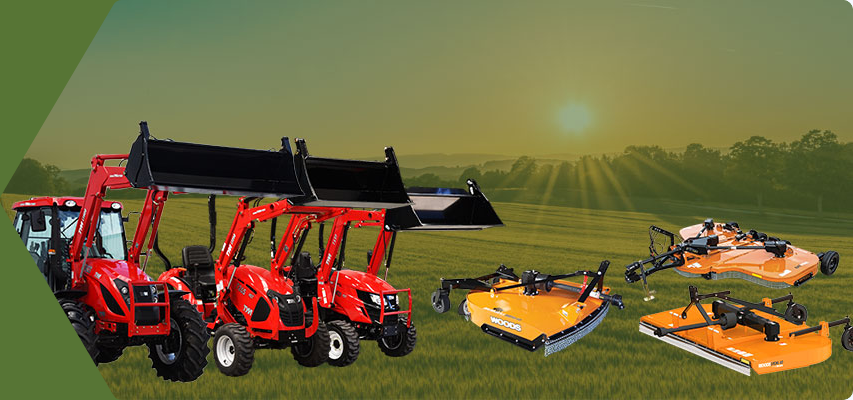Answer this question in one word or a short phrase: What is the time of day depicted in the image?

Sunrise